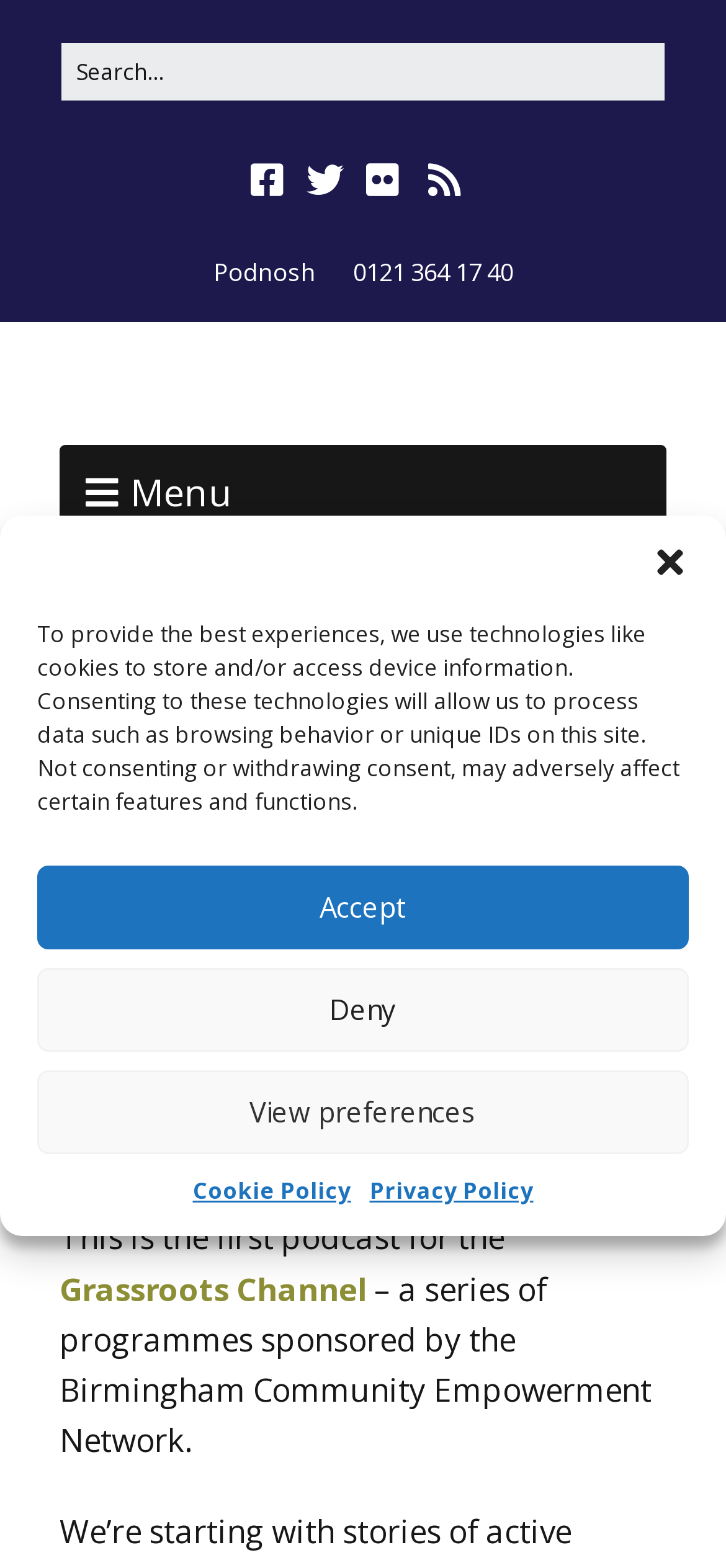Provide the bounding box coordinates in the format (top-left x, top-left y, bottom-right x, bottom-right y). All values are floating point numbers between 0 and 1. Determine the bounding box coordinate of the UI element described as: Cookie Policy

[0.265, 0.748, 0.483, 0.77]